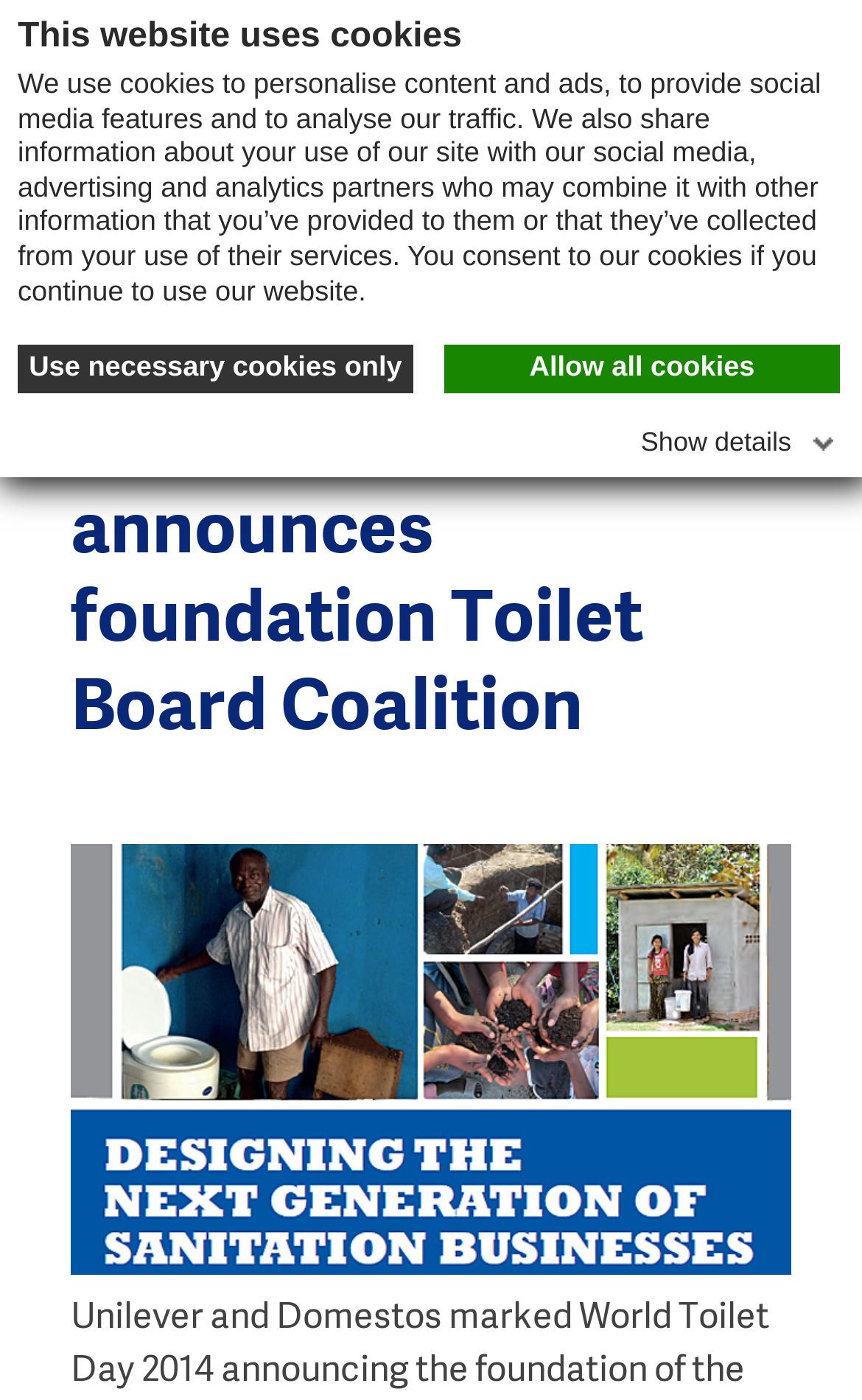What is the date of the news article?
Based on the visual content, answer with a single word or a brief phrase.

19 November 2014